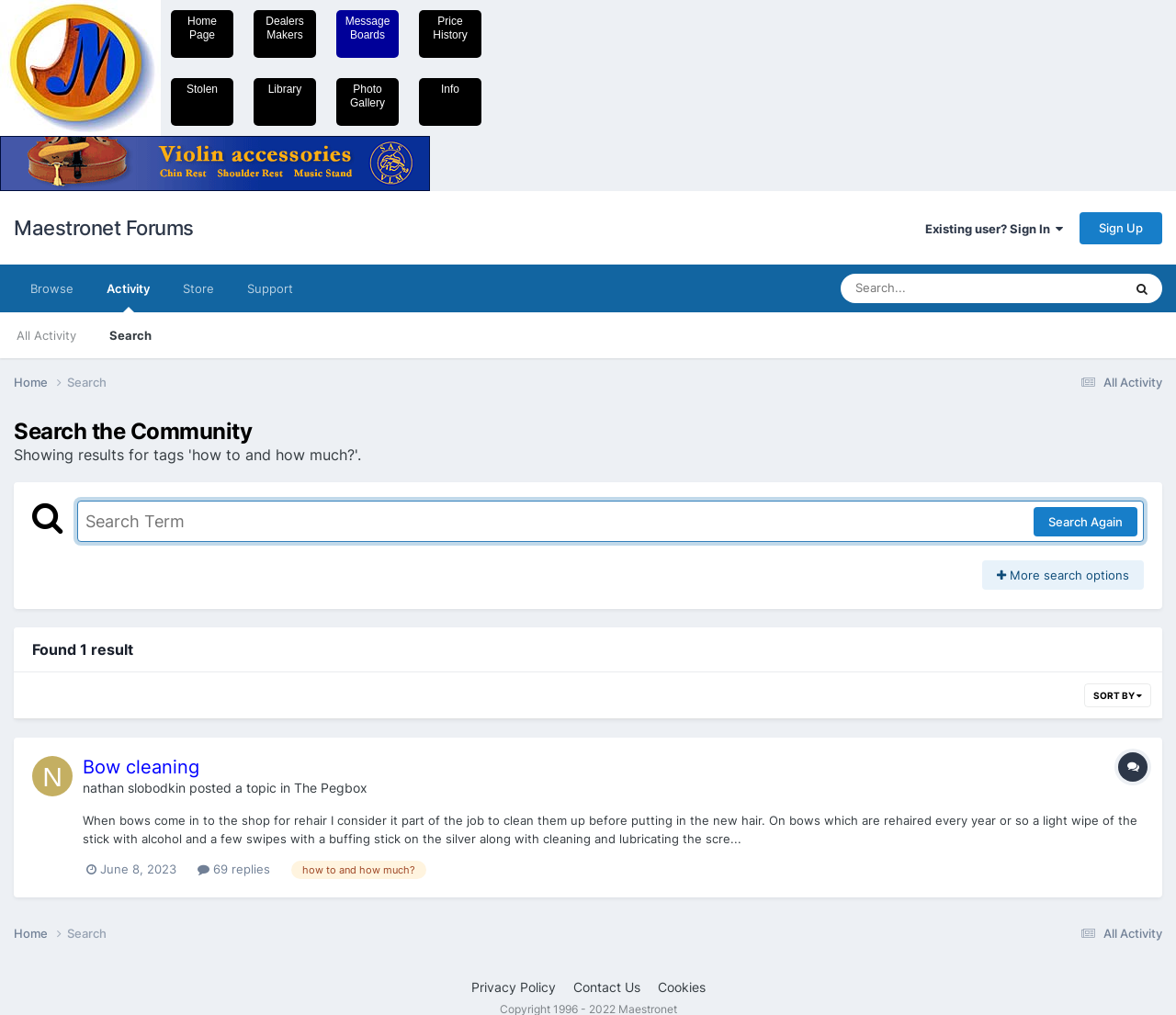Please identify the bounding box coordinates of the element that needs to be clicked to perform the following instruction: "View the price history".

[0.368, 0.014, 0.397, 0.052]